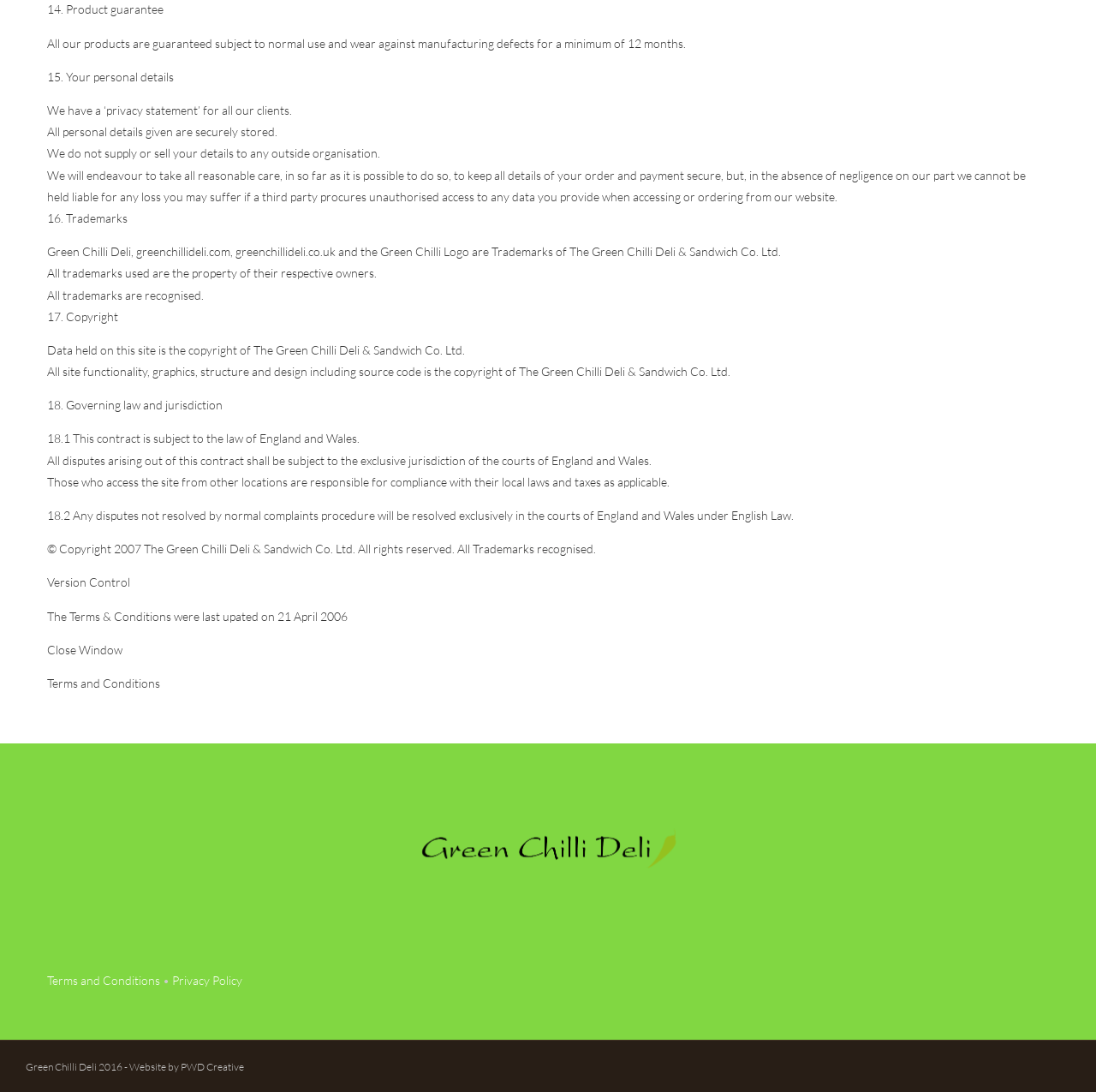Given the following UI element description: "alt="Green Chilli Deli"", find the bounding box coordinates in the webpage screenshot.

[0.0, 0.72, 1.0, 0.835]